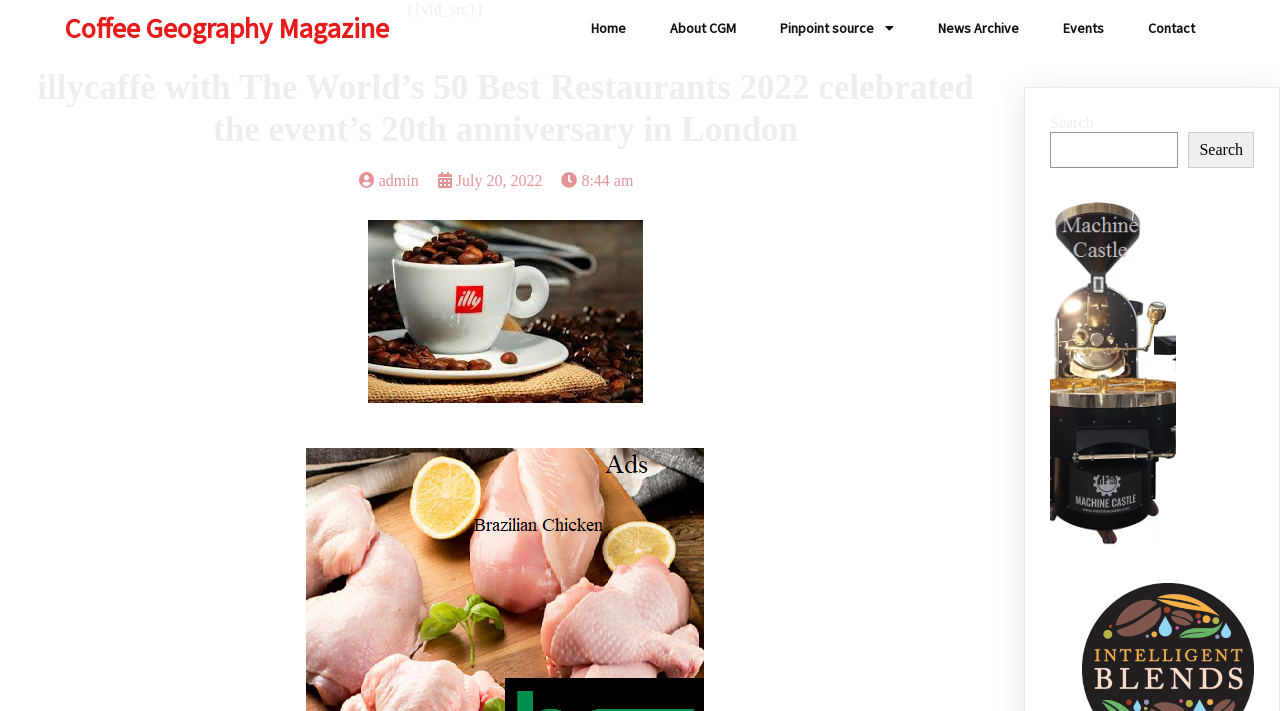Show me the bounding box coordinates of the clickable region to achieve the task as per the instruction: "go to Contact".

[0.881, 0.014, 0.949, 0.066]